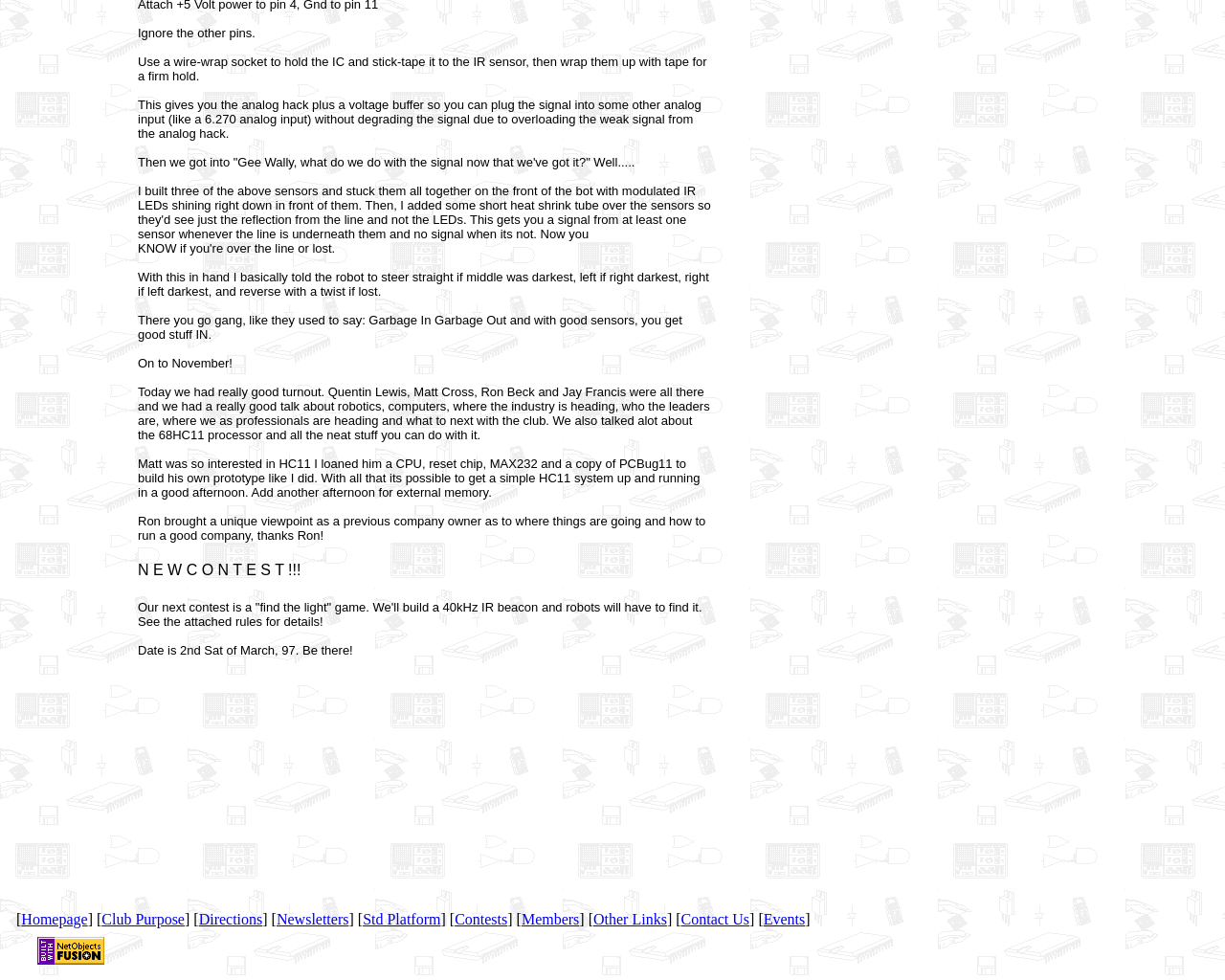Find the bounding box of the UI element described as follows: "Uncategorized".

None